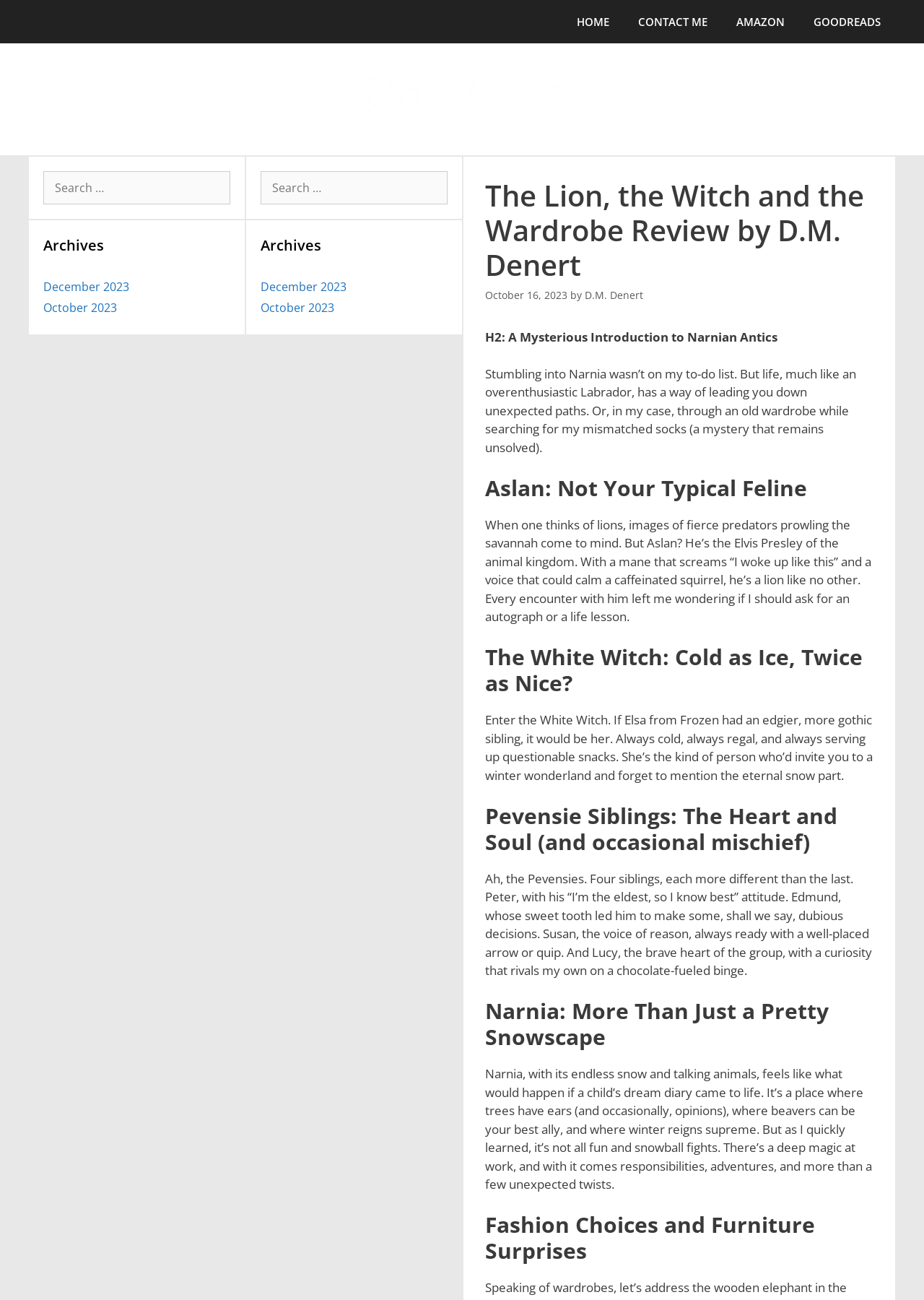Give a detailed explanation of the elements present on the webpage.

This webpage is a book review of "The Lion, the Witch and the Wardrobe" by D.M. Denert. At the top, there is a navigation bar with four links: "HOME", "CONTACT ME", "AMAZON", and "GOODREADS". Below the navigation bar, there is a banner with a link to the author's official website, accompanied by an image.

The main content of the webpage is divided into sections, each with a heading. The first section is the title of the review, "The Lion, the Witch and the Wardrobe Review by D.M. Denert", followed by the date "October 16, 2023". The author's name, "D.M. Denert", is also linked.

The review is divided into six sections, each with a heading. The first section, "A Mysterious Introduction to Narnian Antics", introduces the story of Narnia. The second section, "Aslan: Not Your Typical Feline", describes the character of Aslan. The third section, "The White Witch: Cold as Ice, Twice as Nice?", describes the character of the White Witch. The fourth section, "Pevensie Siblings: The Heart and Soul (and occasional mischief)", describes the Pevensie siblings. The fifth section, "Narnia: More Than Just a Pretty Snowscape", describes the world of Narnia. The sixth and final section, "Fashion Choices and Furniture Surprises", is not fully described in the provided accessibility tree.

On the left and right sides of the webpage, there are complementary sections with search boxes and archives. The archives section lists links to "December 2023" and "October 2023".